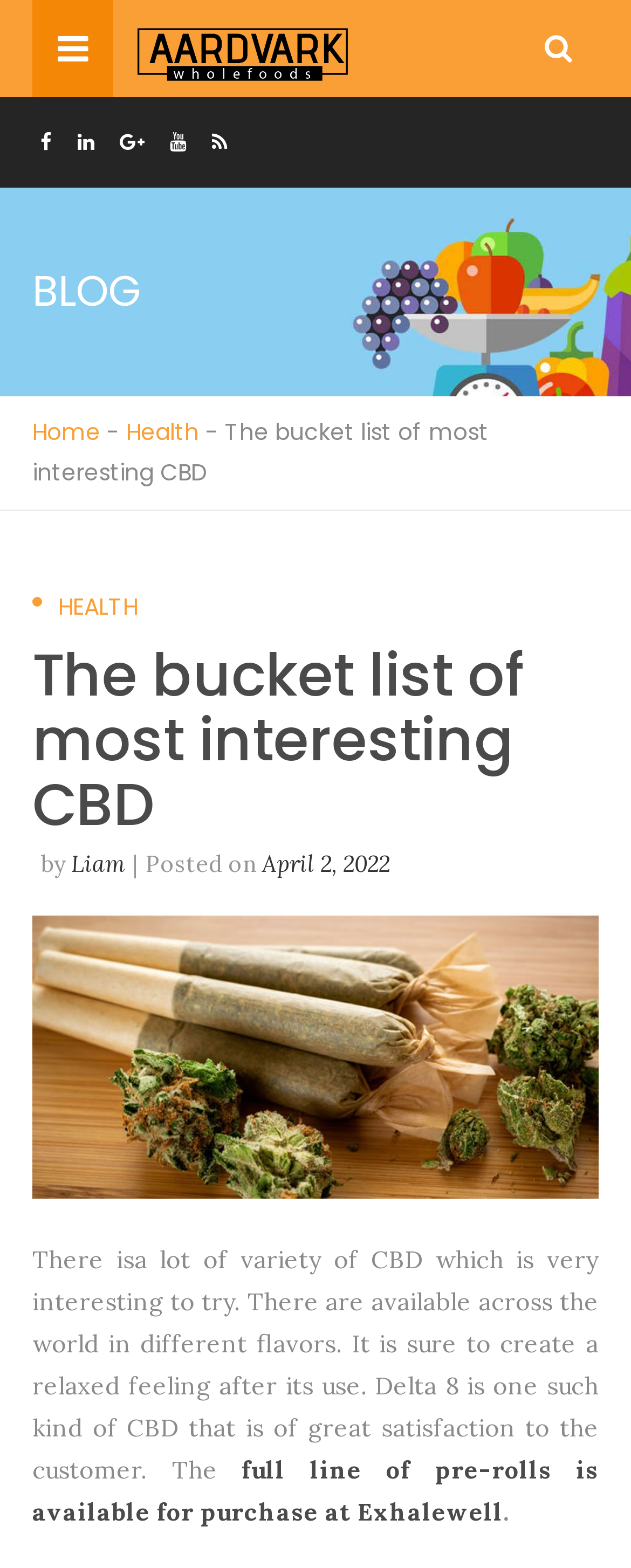Determine the bounding box coordinates for the element that should be clicked to follow this instruction: "Read the blog post". The coordinates should be given as four float numbers between 0 and 1, in the format [left, top, right, bottom].

[0.051, 0.793, 0.949, 0.947]